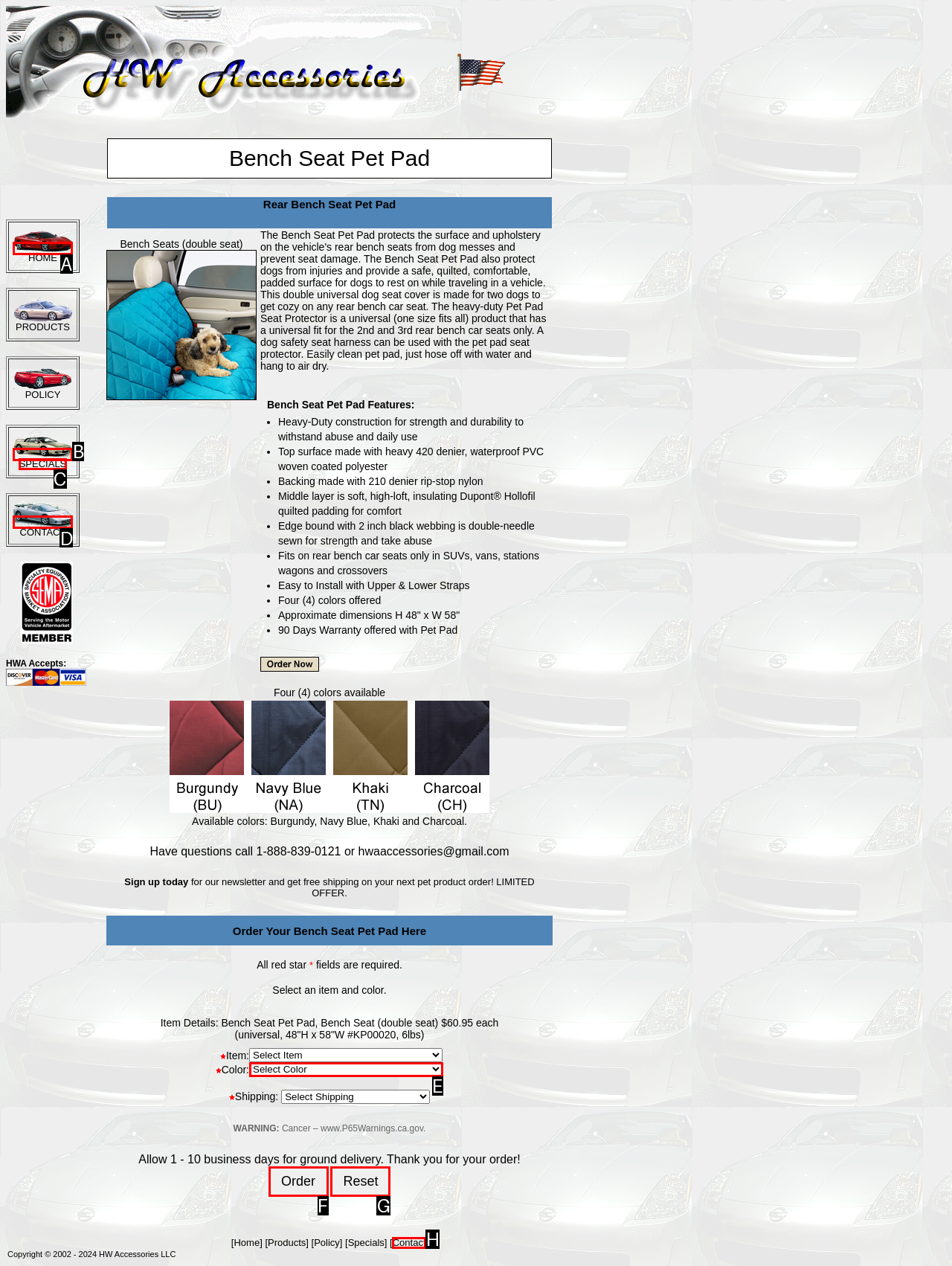For the instruction: click the HOME link, which HTML element should be clicked?
Respond with the letter of the appropriate option from the choices given.

A